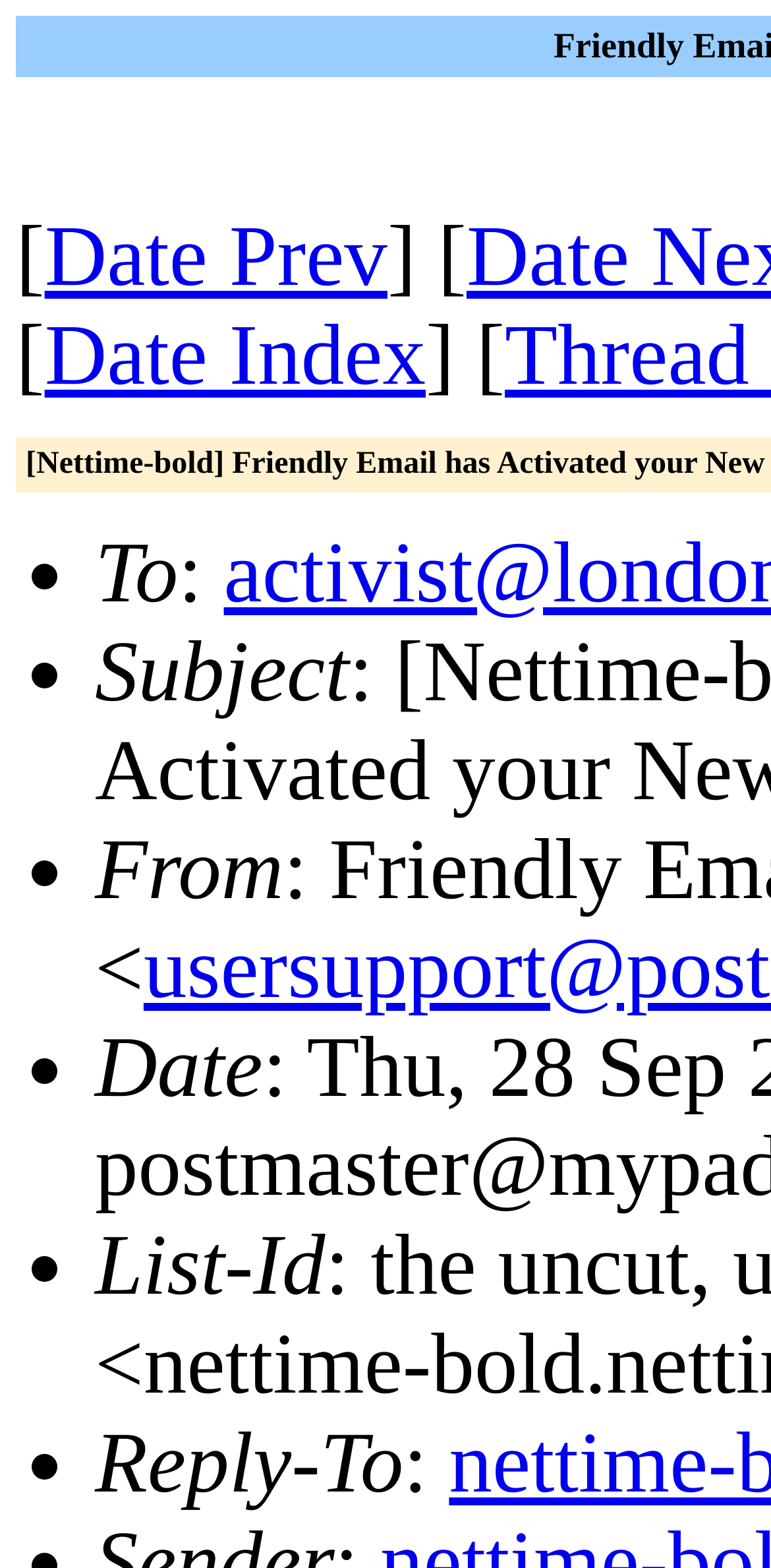What is the first link on the page?
Using the image provided, answer with just one word or phrase.

Date Prev